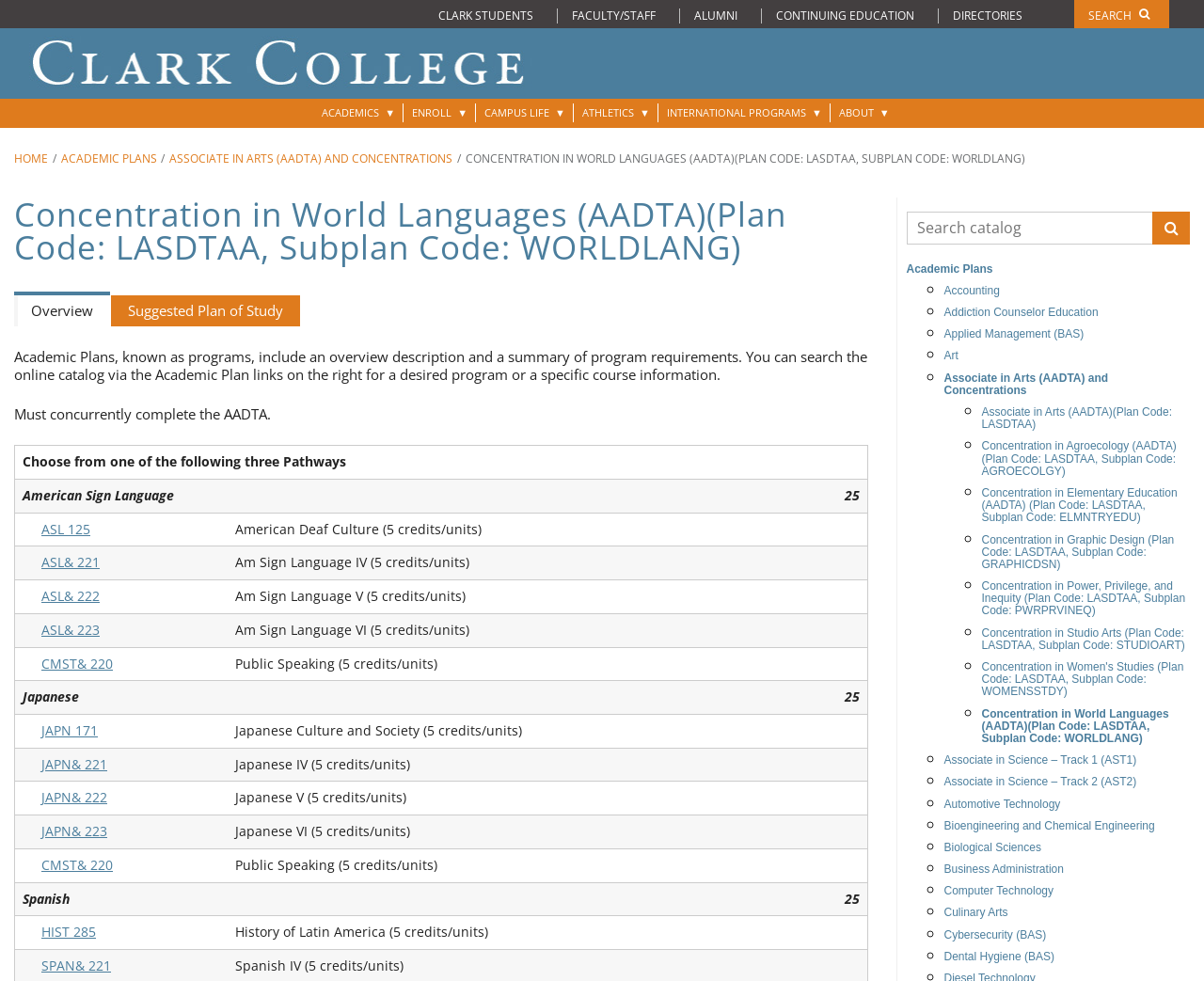Determine the bounding box of the UI component based on this description: "Suggested Plan of Study". The bounding box coordinates should be four float values between 0 and 1, i.e., [left, top, right, bottom].

[0.092, 0.301, 0.249, 0.333]